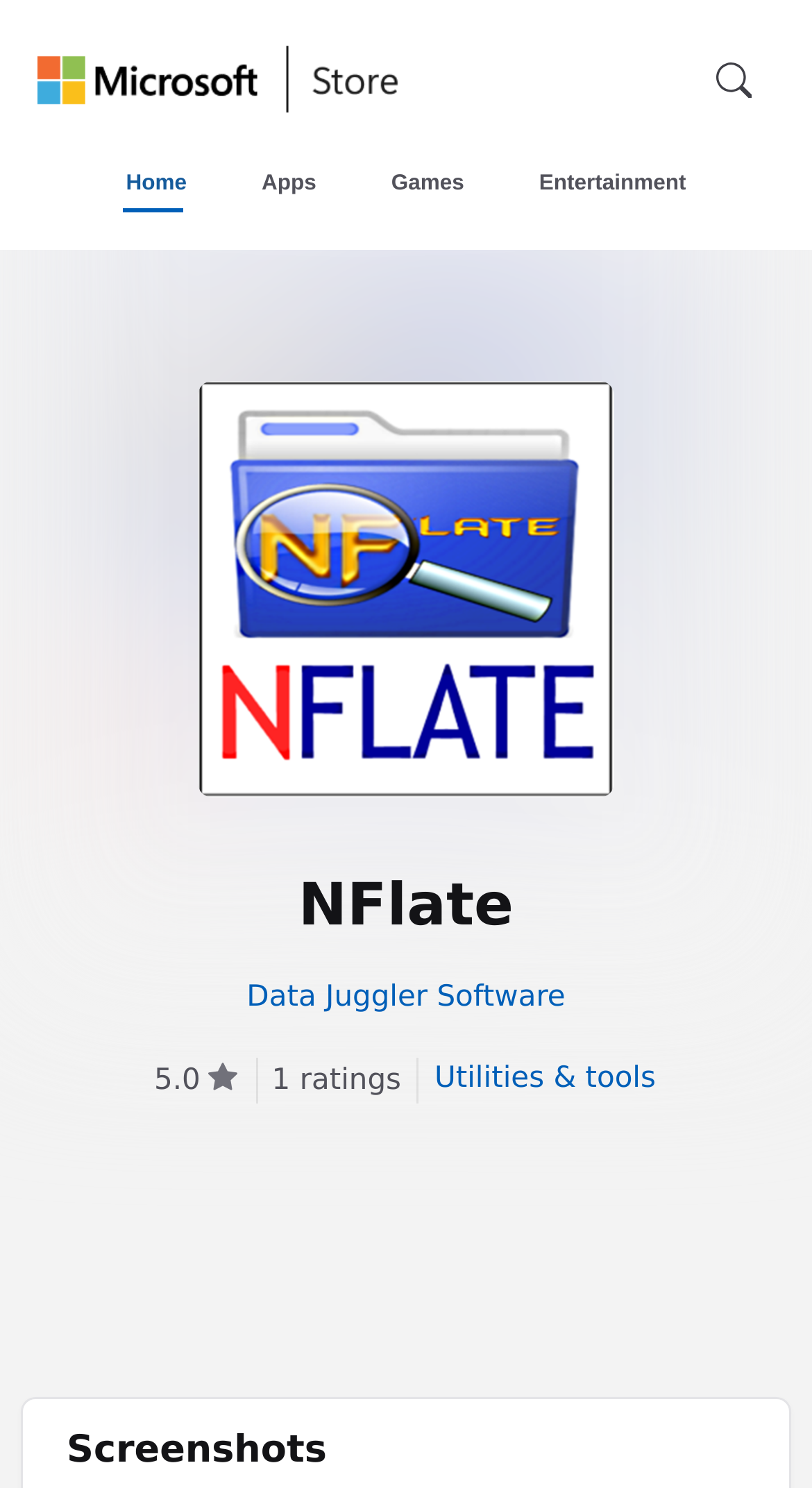How many ratings does the software have?
Please give a detailed answer to the question using the information shown in the image.

The number of ratings can be found in the StaticText element with the text '1 ratings' located at [0.335, 0.714, 0.494, 0.737].